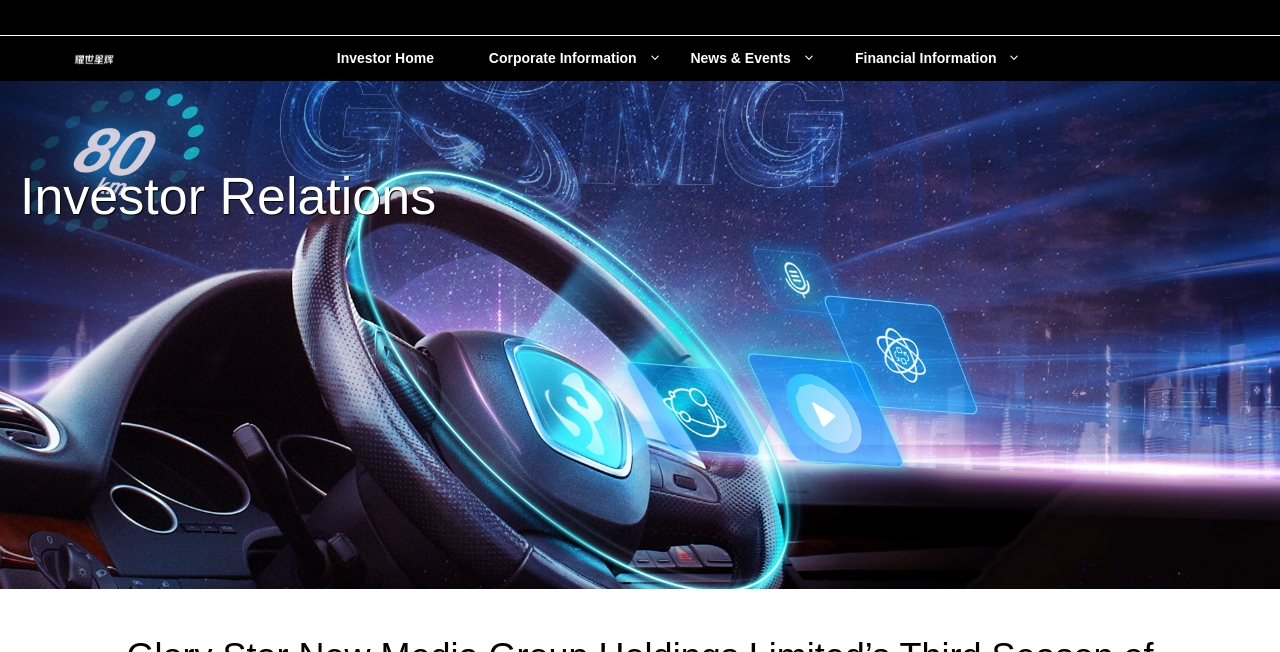Please determine the bounding box coordinates for the UI element described here. Use the format (top-left x, top-left y, bottom-right x, bottom-right y) with values bounded between 0 and 1: Investor Home

[0.231, 0.06, 0.371, 0.118]